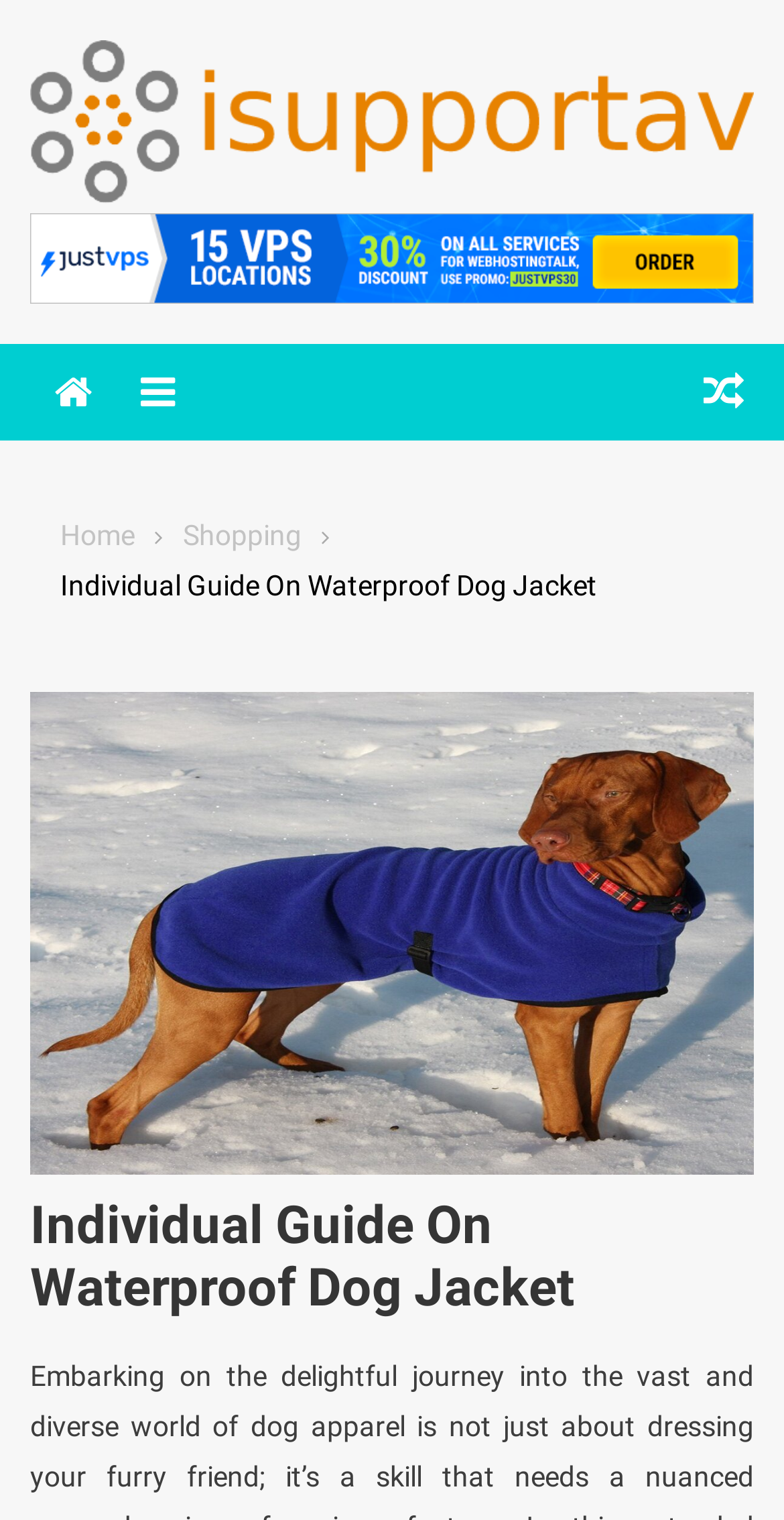Offer an extensive depiction of the webpage and its key elements.

The webpage appears to be a guide or article about waterproof dog jackets. At the top left of the page, there is a logo or brand image with the text "isupportav" next to it, which is also a clickable link. To the right of the logo, there are three more links: a blank link, a link with a Facebook icon, and a link with a Twitter icon.

Below these links, there is a navigation menu or breadcrumbs section that displays the page's hierarchy. It starts with "Home" and then "Shopping", followed by the current page's title, "Individual Guide On Waterproof Dog Jacket". This title is also displayed as a heading at the top of the page, taking up most of the width.

The meta description suggests that the article will provide a nuanced comprehension of dressing dogs, implying that it will be a detailed and informative guide.